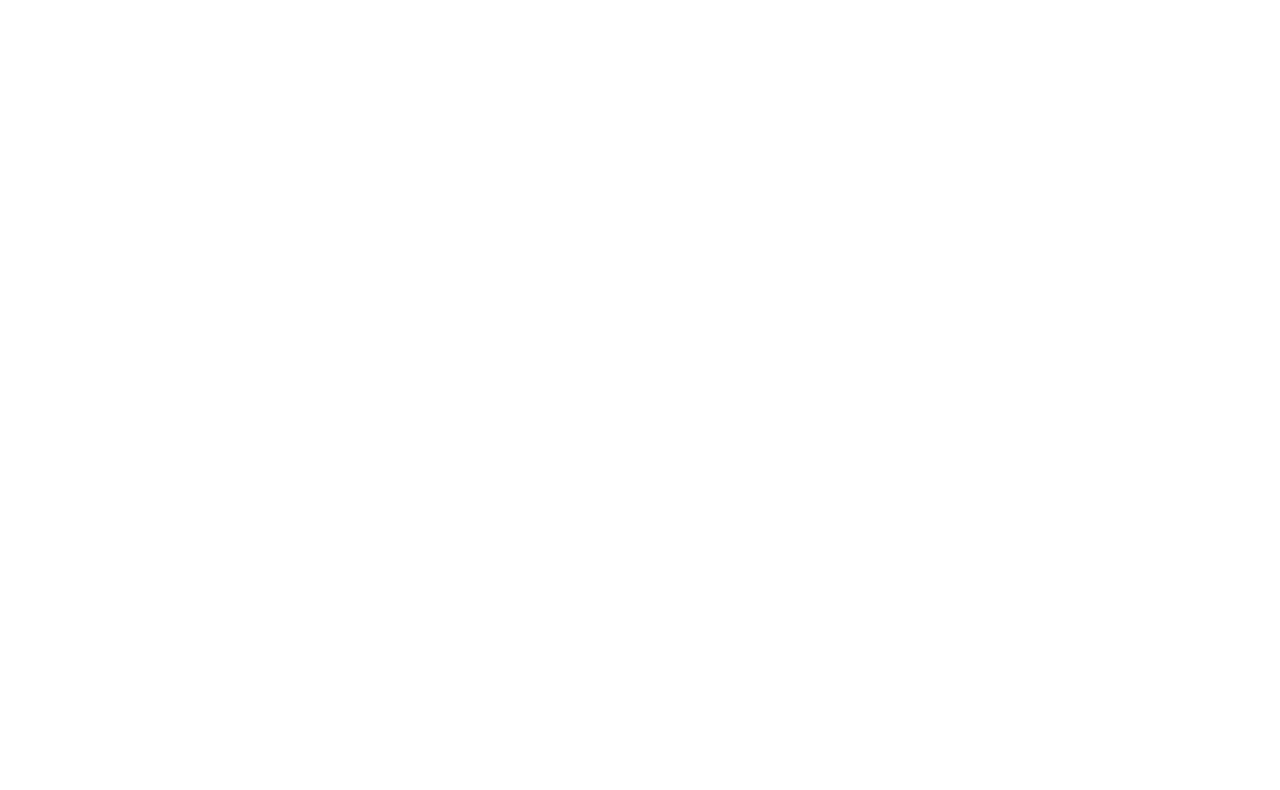Please provide the bounding box coordinates for the UI element as described: "Login". The coordinates must be four floats between 0 and 1, represented as [left, top, right, bottom].

[0.839, 0.048, 0.89, 0.096]